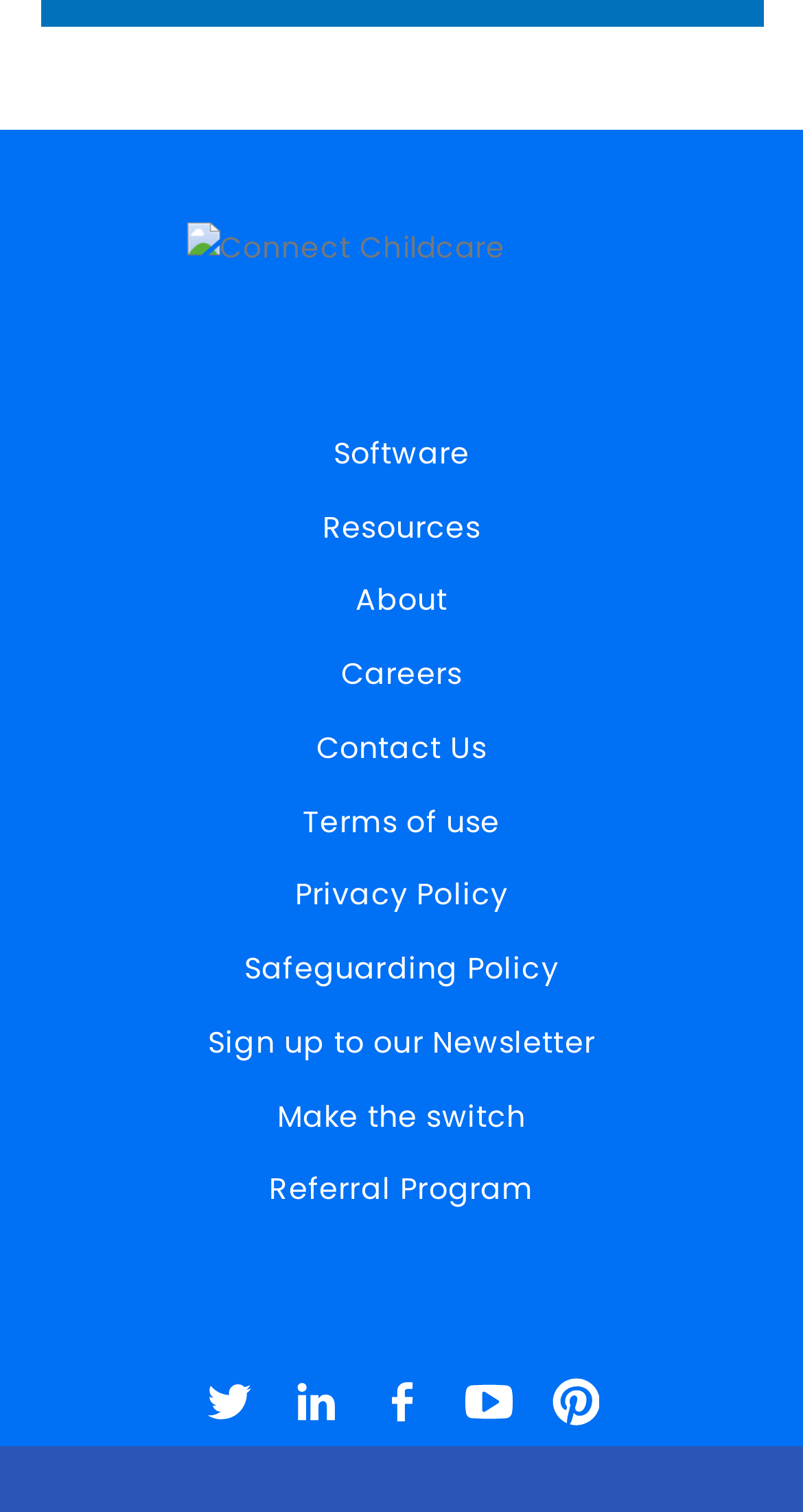Determine the bounding box coordinates of the clickable region to carry out the instruction: "Sign up to the Newsletter".

[0.103, 0.666, 0.897, 0.715]